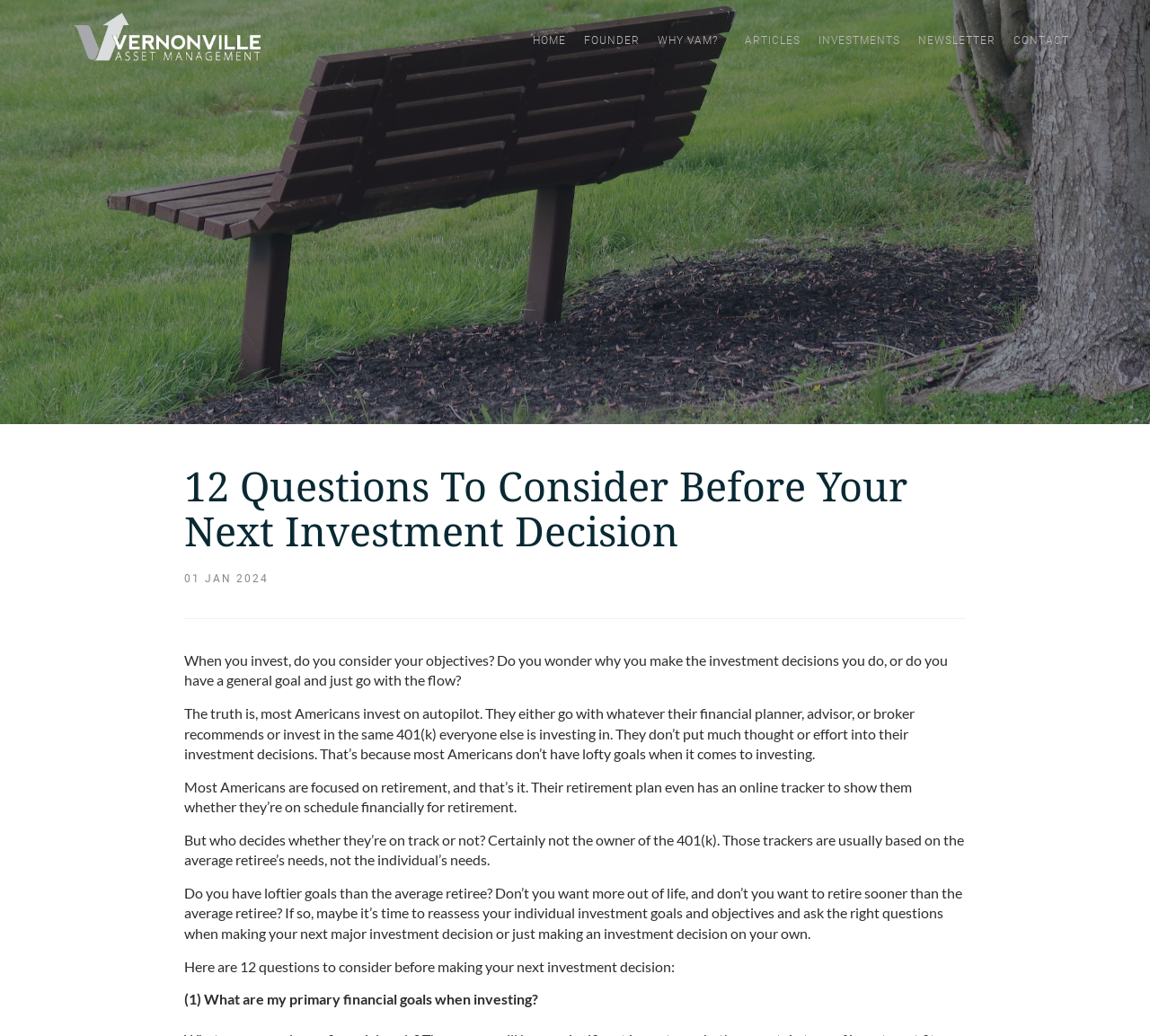Determine the bounding box coordinates for the HTML element mentioned in the following description: "Contact". The coordinates should be a list of four floats ranging from 0 to 1, represented as [left, top, right, bottom].

[0.873, 0.022, 0.938, 0.056]